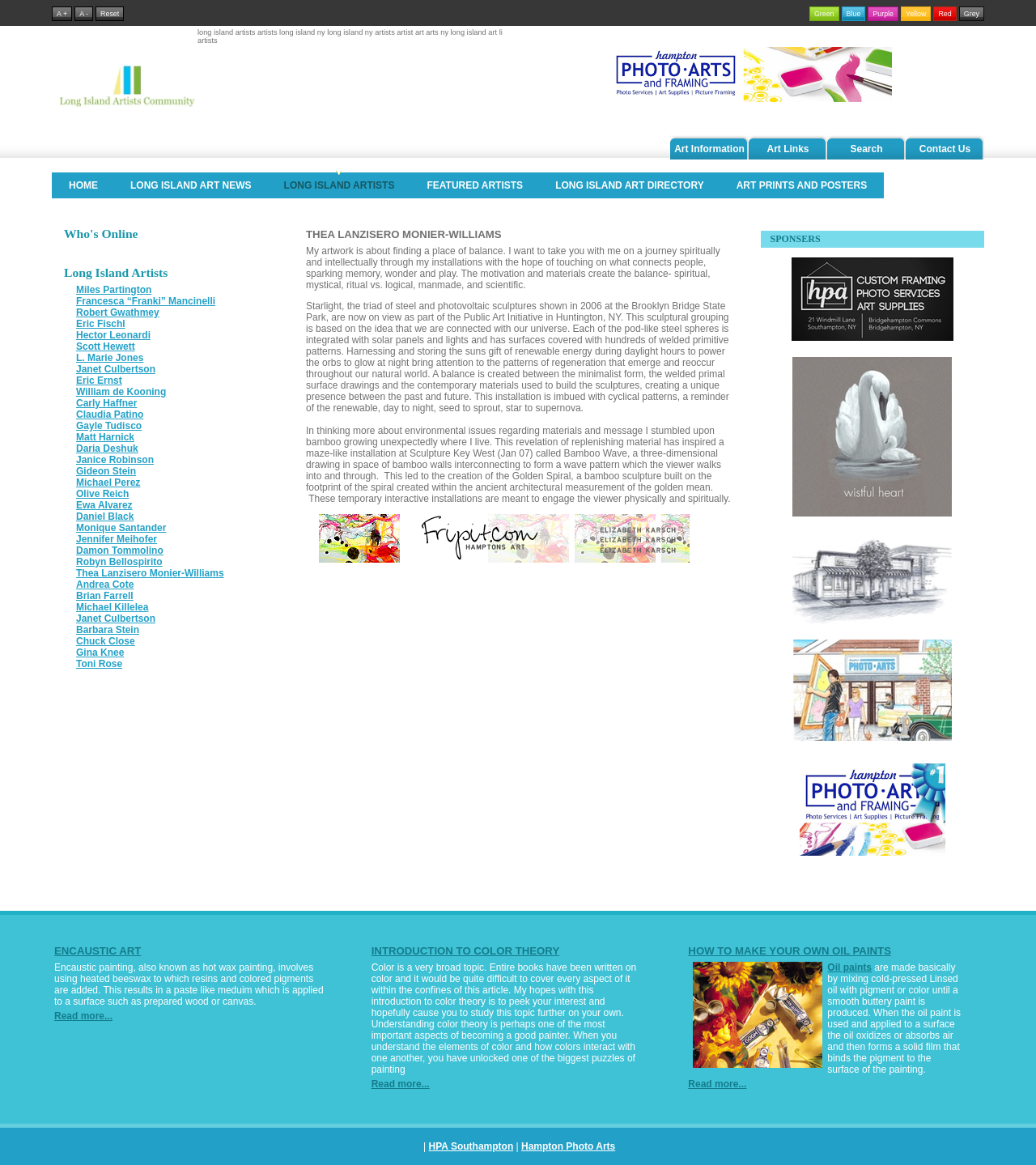Please identify the bounding box coordinates of where to click in order to follow the instruction: "Visit HPA Southampton NY. Photo, Art and Framing".

[0.759, 0.251, 0.925, 0.261]